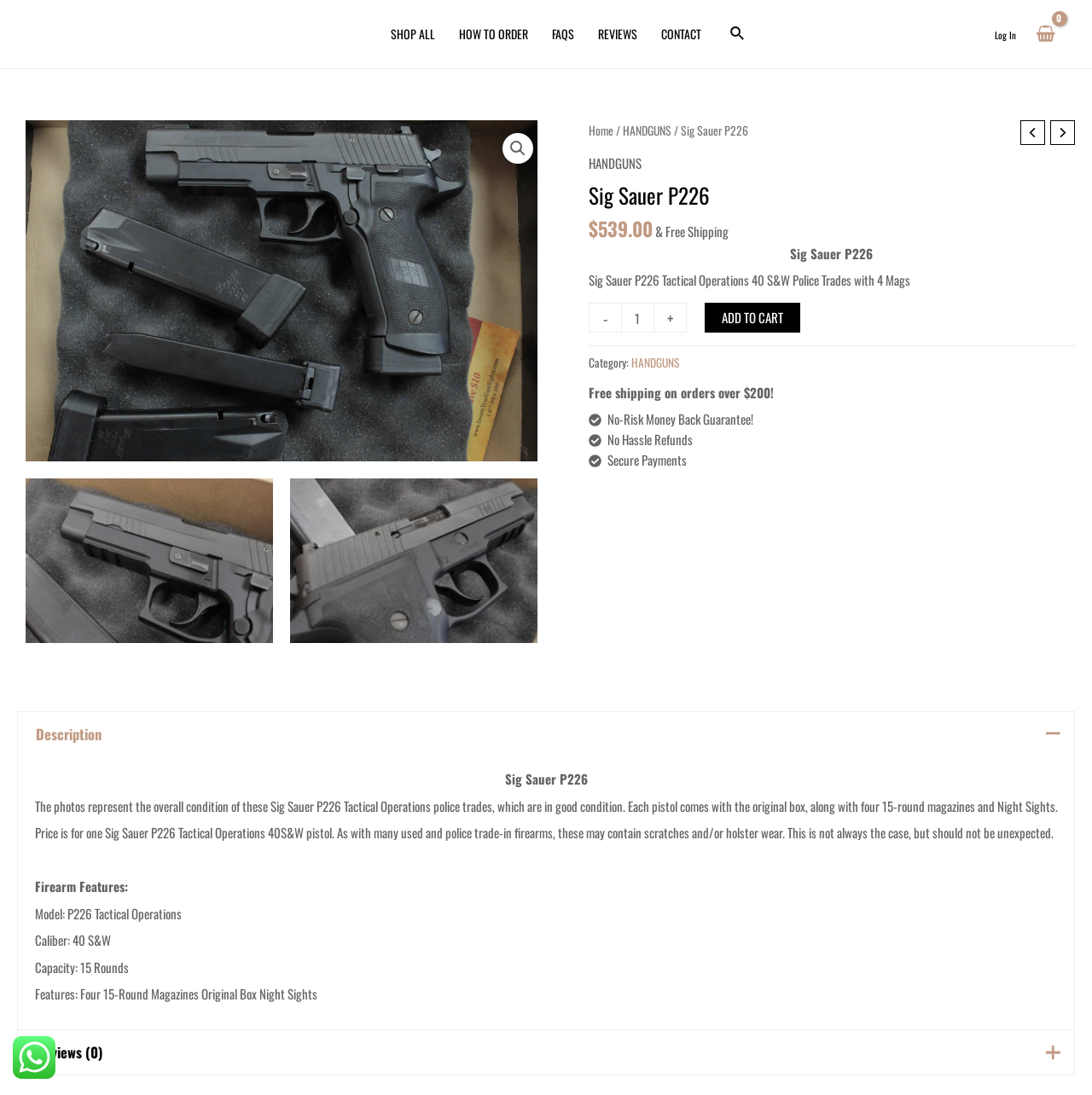What is the price of the Sig Sauer P226?
Using the image as a reference, give a one-word or short phrase answer.

$539.00